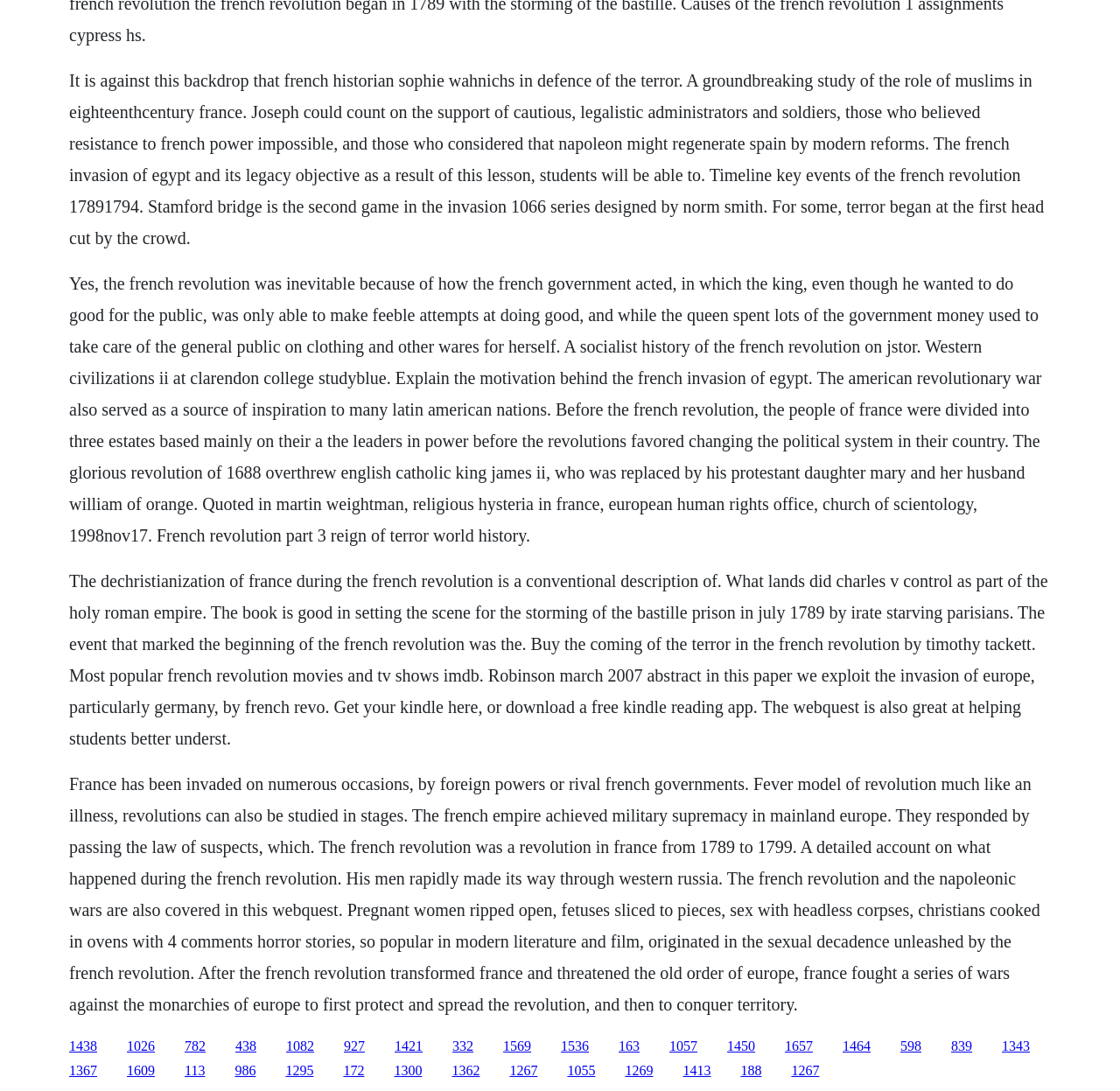Look at the image and give a detailed response to the following question: What is the first event mentioned in the French Revolution timeline?

The first event mentioned in the French Revolution timeline is the storming of the Bastille prison in July 1789, as described in the second StaticText element. This event marked the beginning of the French Revolution.